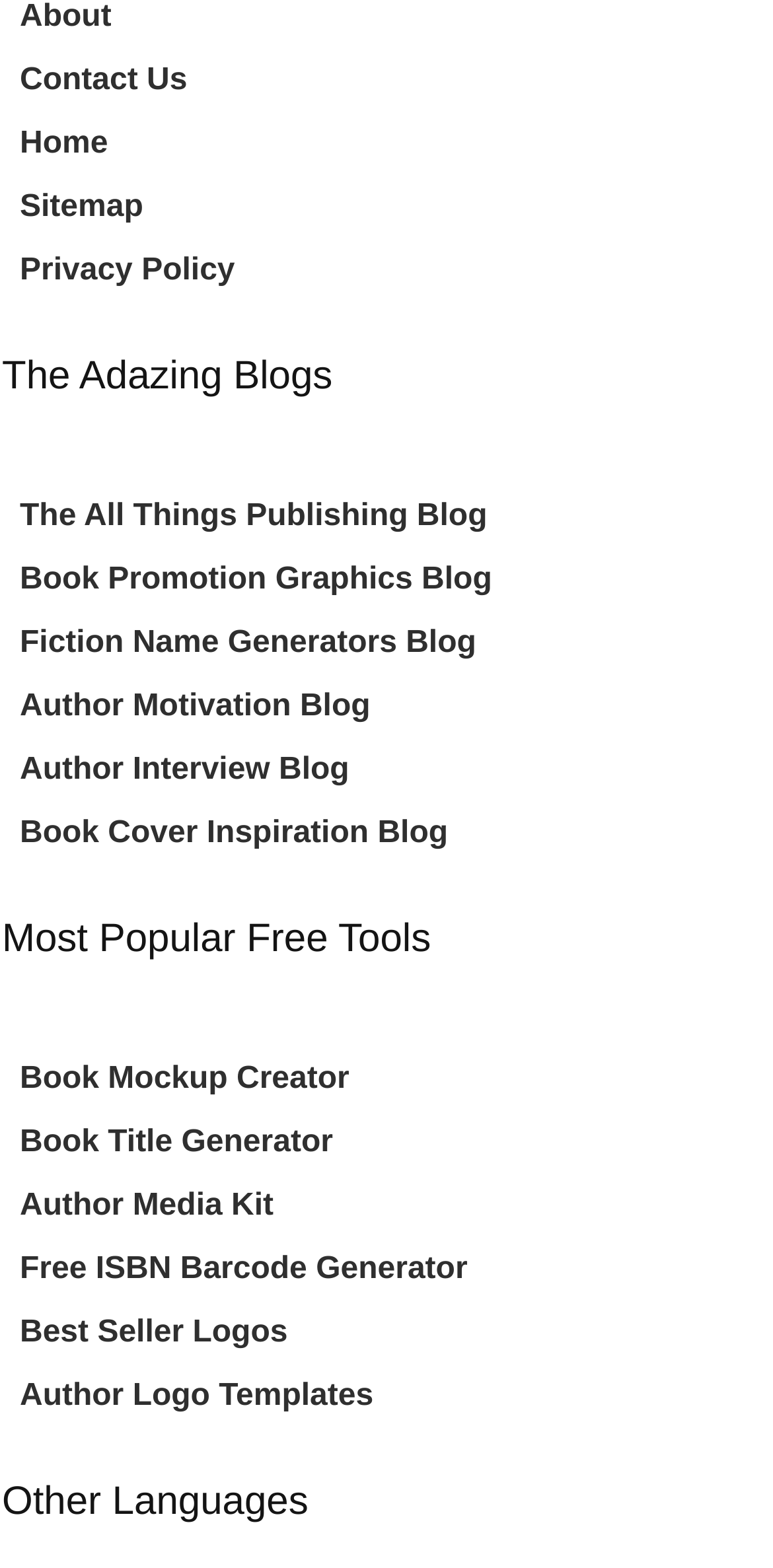Locate the bounding box coordinates of the clickable element to fulfill the following instruction: "generate a book title". Provide the coordinates as four float numbers between 0 and 1 in the format [left, top, right, bottom].

[0.026, 0.708, 0.431, 0.749]